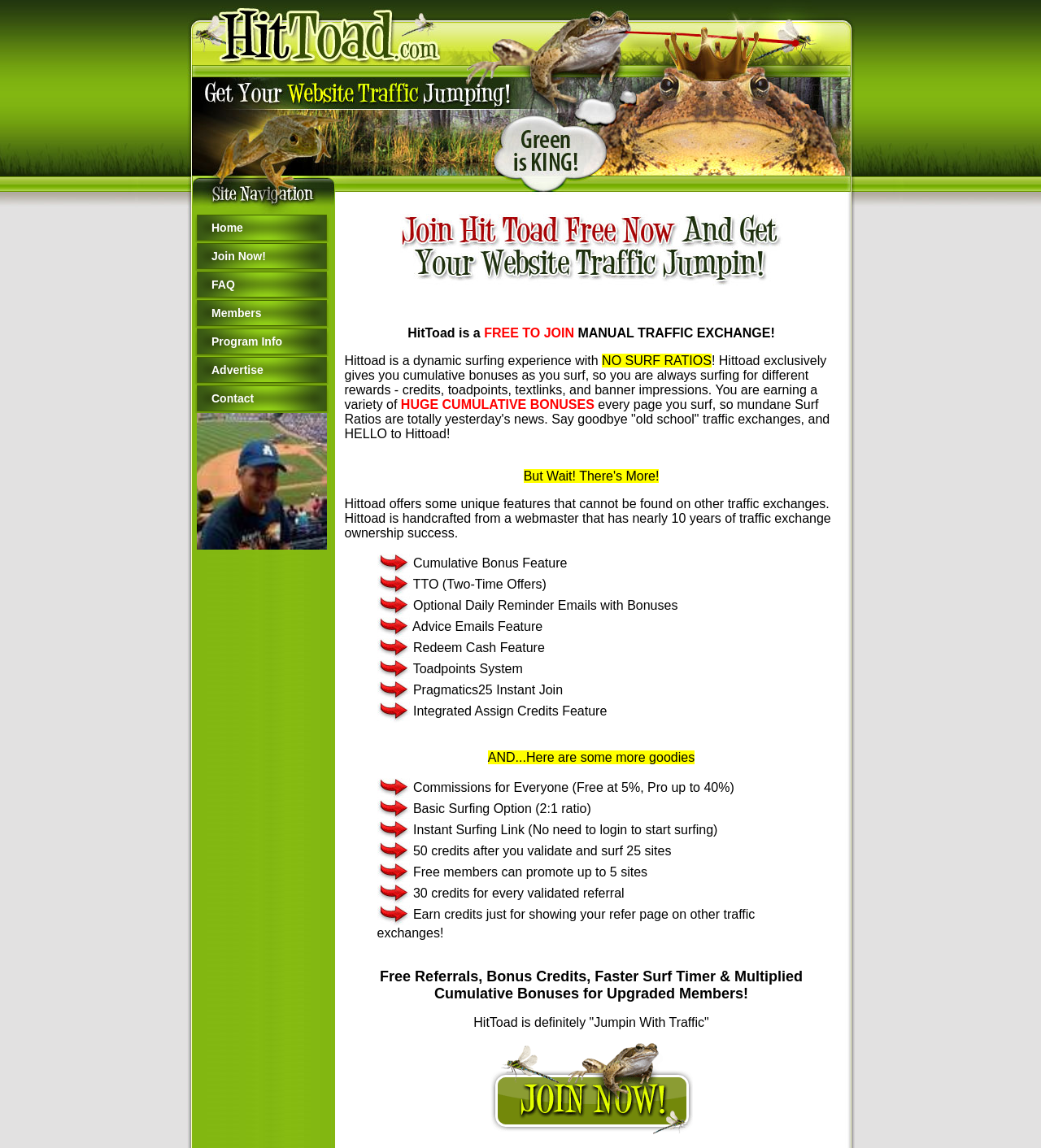What is the cumulative bonus feature?
Please provide a comprehensive answer to the question based on the webpage screenshot.

The cumulative bonus feature is one of the unique features of HitToad, which is mentioned in the blockquote element with the bounding box coordinates [0.362, 0.482, 0.774, 0.63]. This feature is highlighted with an image and a static text element.